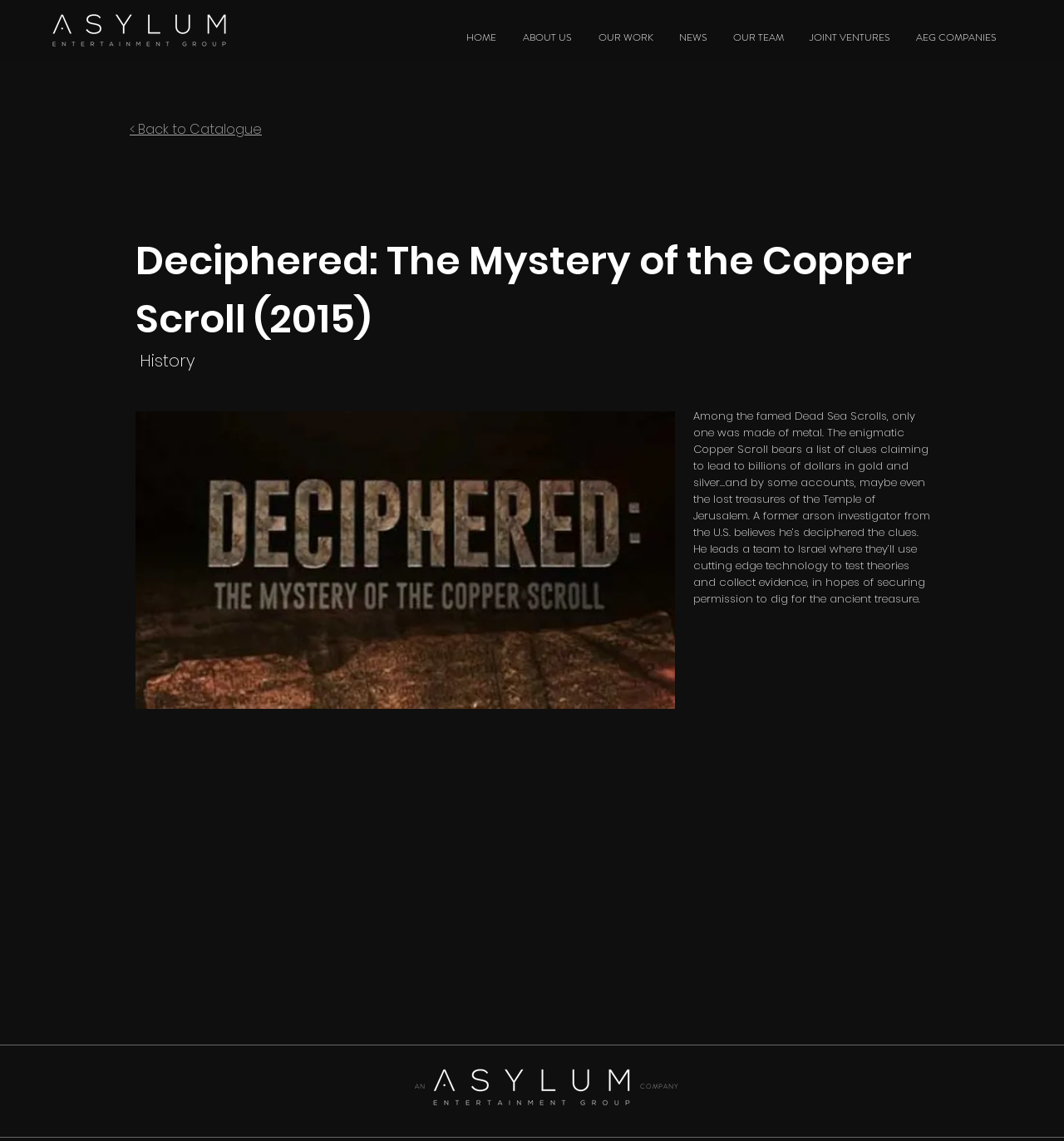Answer the question briefly using a single word or phrase: 
What is the image above the text 'Deciphered: The Mystery of the Copper Scroll (2015)'?

150710-THE-COPPER-SCROLLS-456x2521-400x2.jpg